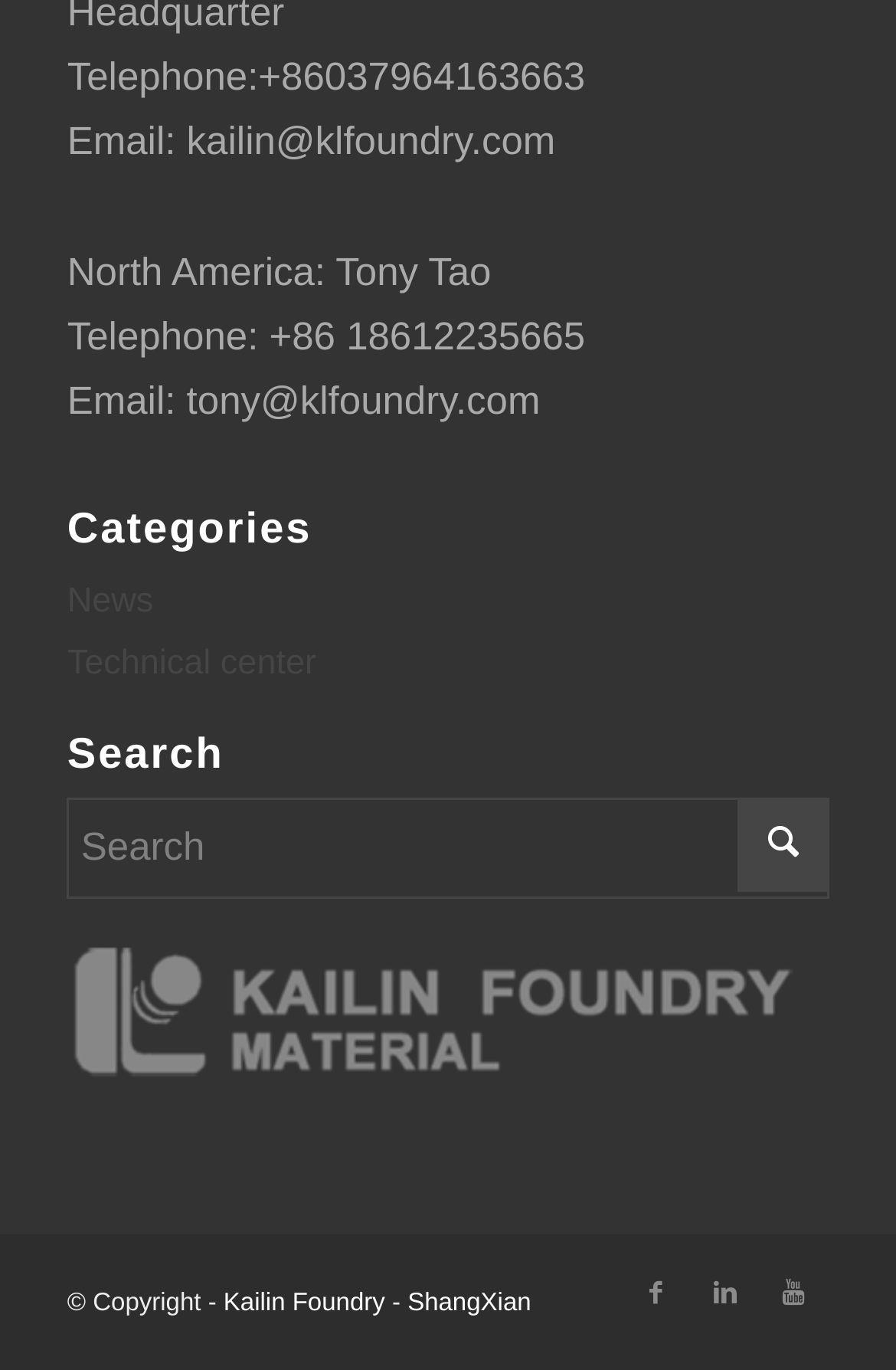What is the purpose of the button with the icon ''?
Please provide a comprehensive answer based on the visual information in the image.

I looked at the section with the heading 'Search' and found a button with the icon '' next to a textbox with the placeholder 'Search', so I infer that the purpose of this button is to initiate a search.